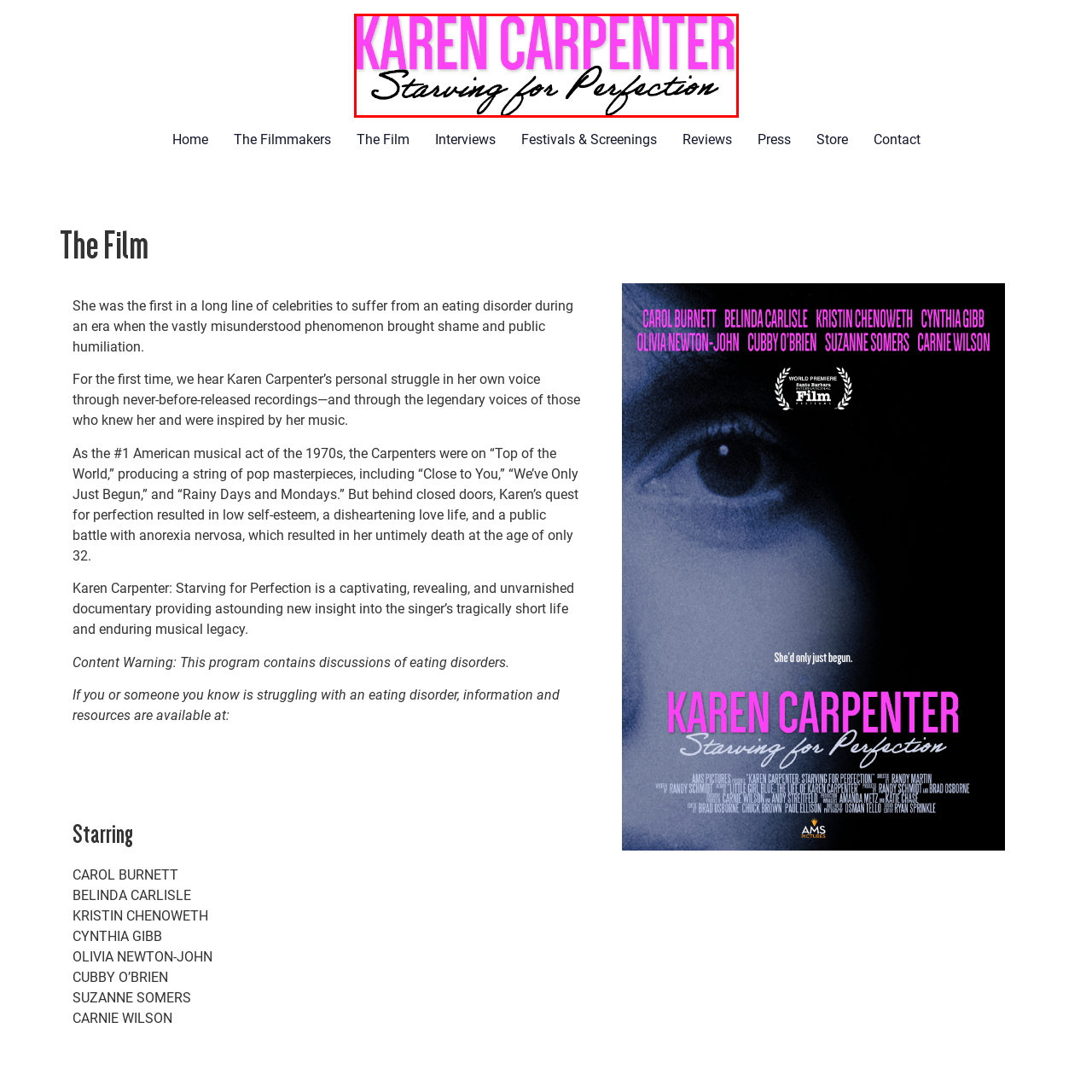Elaborate on the visual content inside the red-framed section with detailed information.

The image features the title of the documentary "Karen Carpenter: Starving for Perfection," presented in a bold and artistic font. The name "KAREN CARPENTER" is displayed prominently in bright pink capital letters, symbolizing both vibrancy and nostalgia for the iconic singer. The subtitle "Starving for Perfection" is written in an elegant cursive style, reflecting the poignant themes of the documentary that explores Karen Carpenter’s struggles with an eating disorder and her pursuit of perfection amid her musical success. This documentary sheds light on her life, highlighting the juxtaposition of her fame and the personal battles she faced, ultimately contributing to a deeper understanding of her legacy.